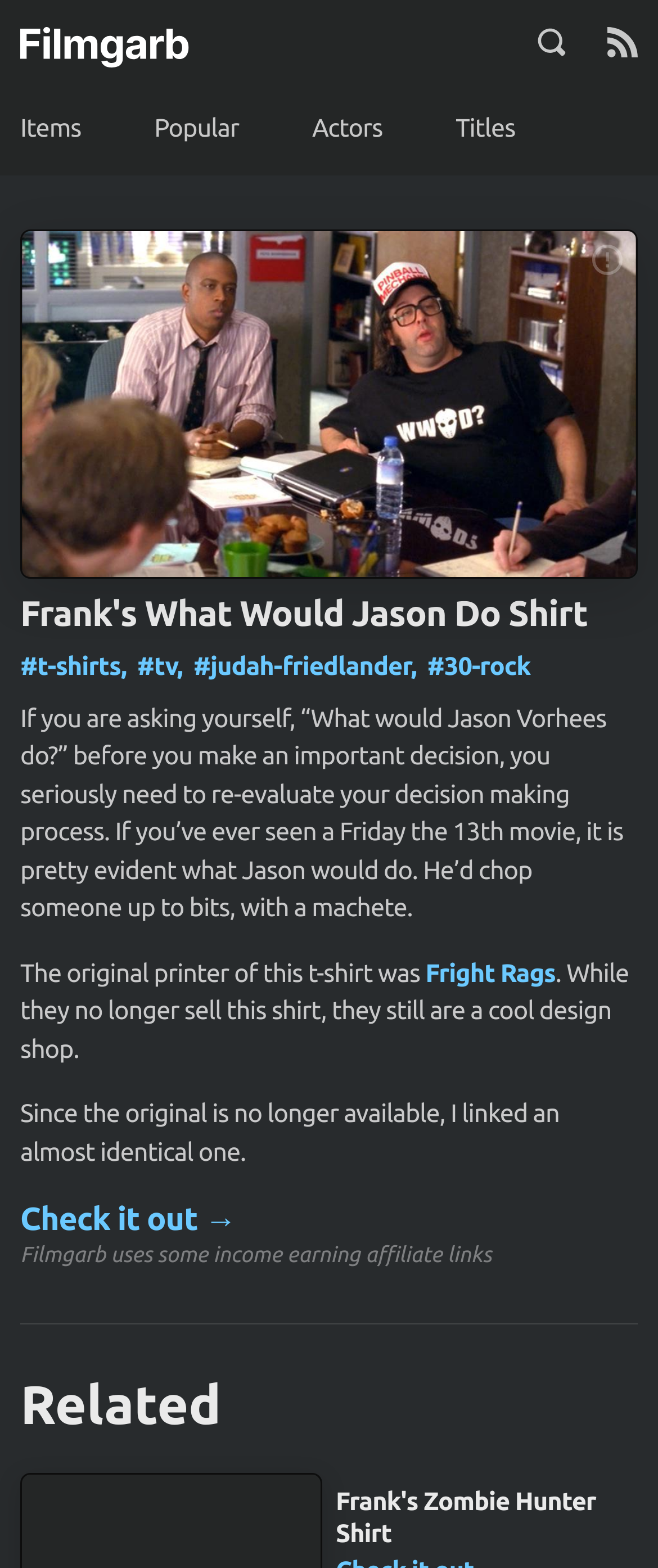What is the purpose of Filmgarb?
Please provide a comprehensive answer based on the details in the screenshot.

The text at the bottom of the page mentions that Filmgarb uses some income-earning affiliate links, implying that the purpose of Filmgarb is to provide these links to users.